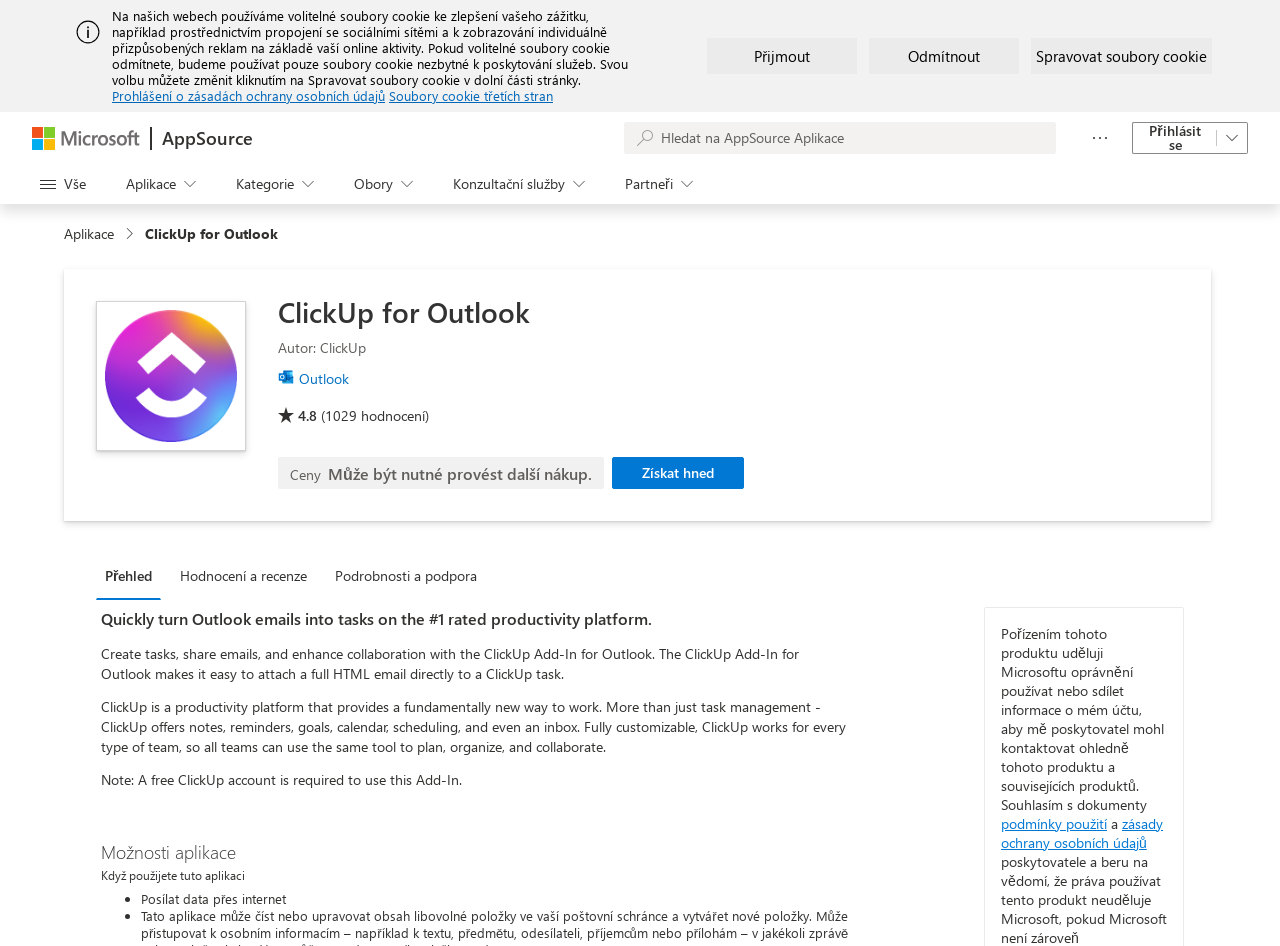Extract the heading text from the webpage.

ClickUp for Outlook